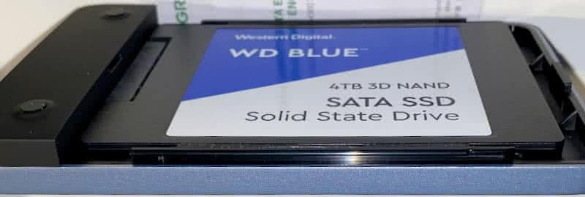Write a descriptive caption for the image, covering all notable aspects.

The image depicts a Western Digital WD Blue 4TB SATA SSD situated inside an opened UGREEN 2.5-inch USB hard drive enclosure. The SSD's sleek design is highlighted, showcasing its blue and white branding. This enclosure allows for easy access to the solid-state drive, which is designed for quick data transfer. The background hints at the packaging it came in, providing context for its installation. This setup not only emphasizes the convenience of using external SSDs but also illustrates the supportive structure that securely holds the drive in place.